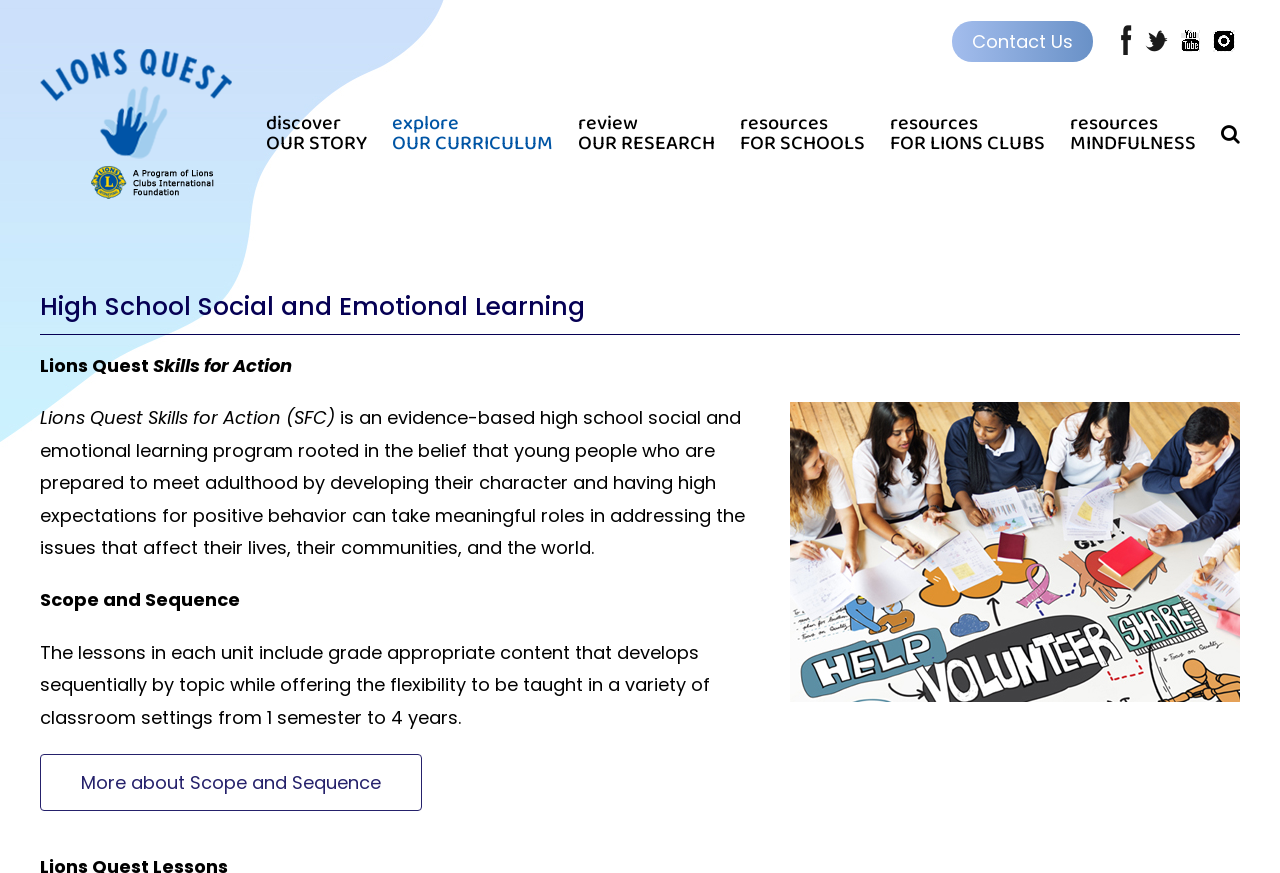Please identify the bounding box coordinates for the region that you need to click to follow this instruction: "Search for something".

[0.954, 0.056, 0.969, 0.251]